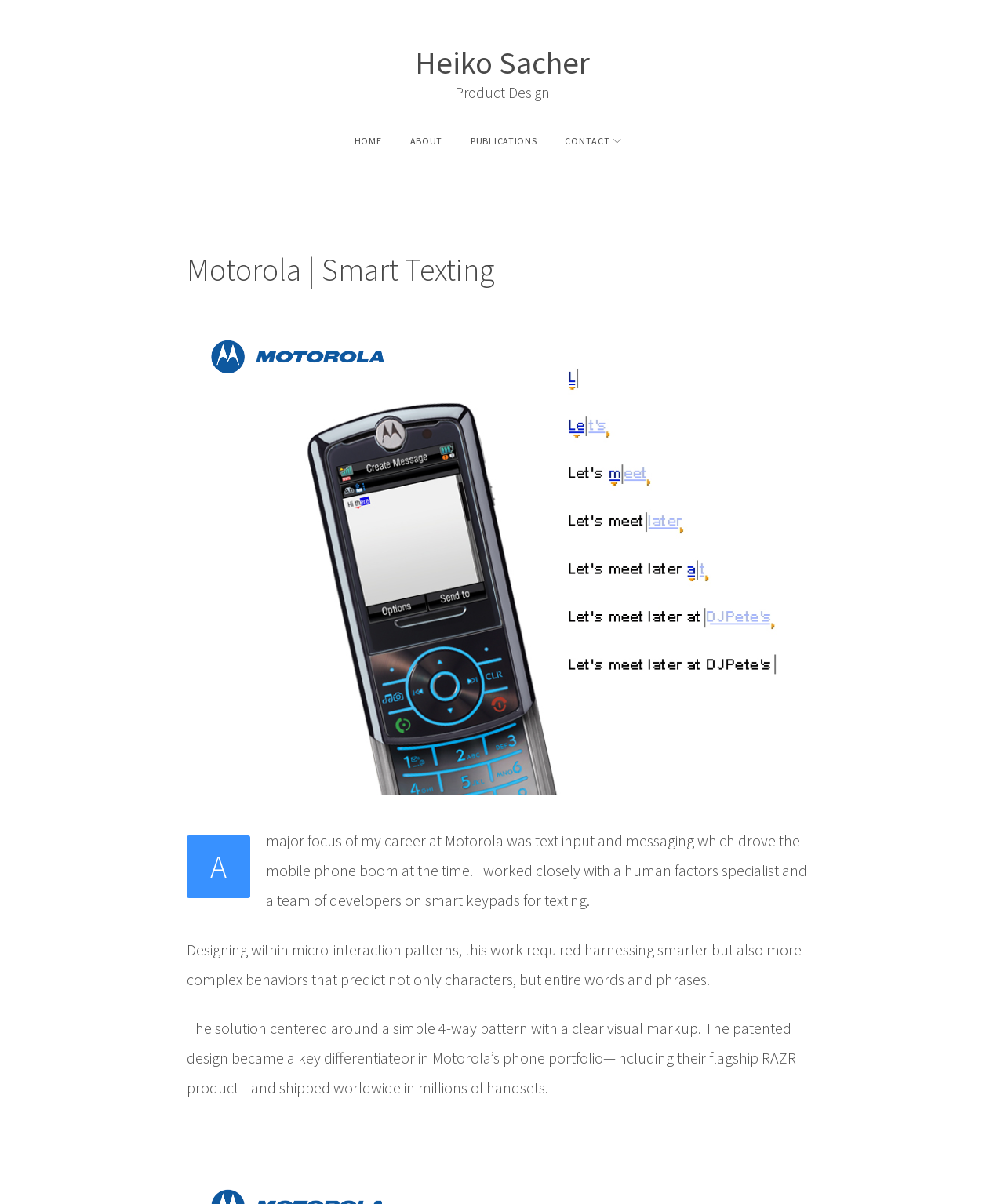Write a detailed summary of the webpage.

The webpage is about Heiko Sacher's work on smart texting at Motorola. At the top, there is a link to Heiko Sacher's profile, followed by a static text "Product Design". Below these elements, there are four navigation links: "HOME", "ABOUT", "PUBLICATIONS", and "CONTACT", aligned horizontally.

The main content of the webpage is divided into two sections. The first section has a header with the title "Motorola | Smart Texting" and an image related to the topic. Below the image, there are three paragraphs of text describing Heiko Sacher's work on smart keypads for texting at Motorola. The text explains how he worked with a team to design a smart texting system that could predict entire words and phrases, and how the patented design became a key differentiator for Motorola's phone portfolio.

The text is arranged in a single column, with each paragraph positioned below the previous one. The last paragraph is followed by a small amount of whitespace, and then a single non-breaking space character.